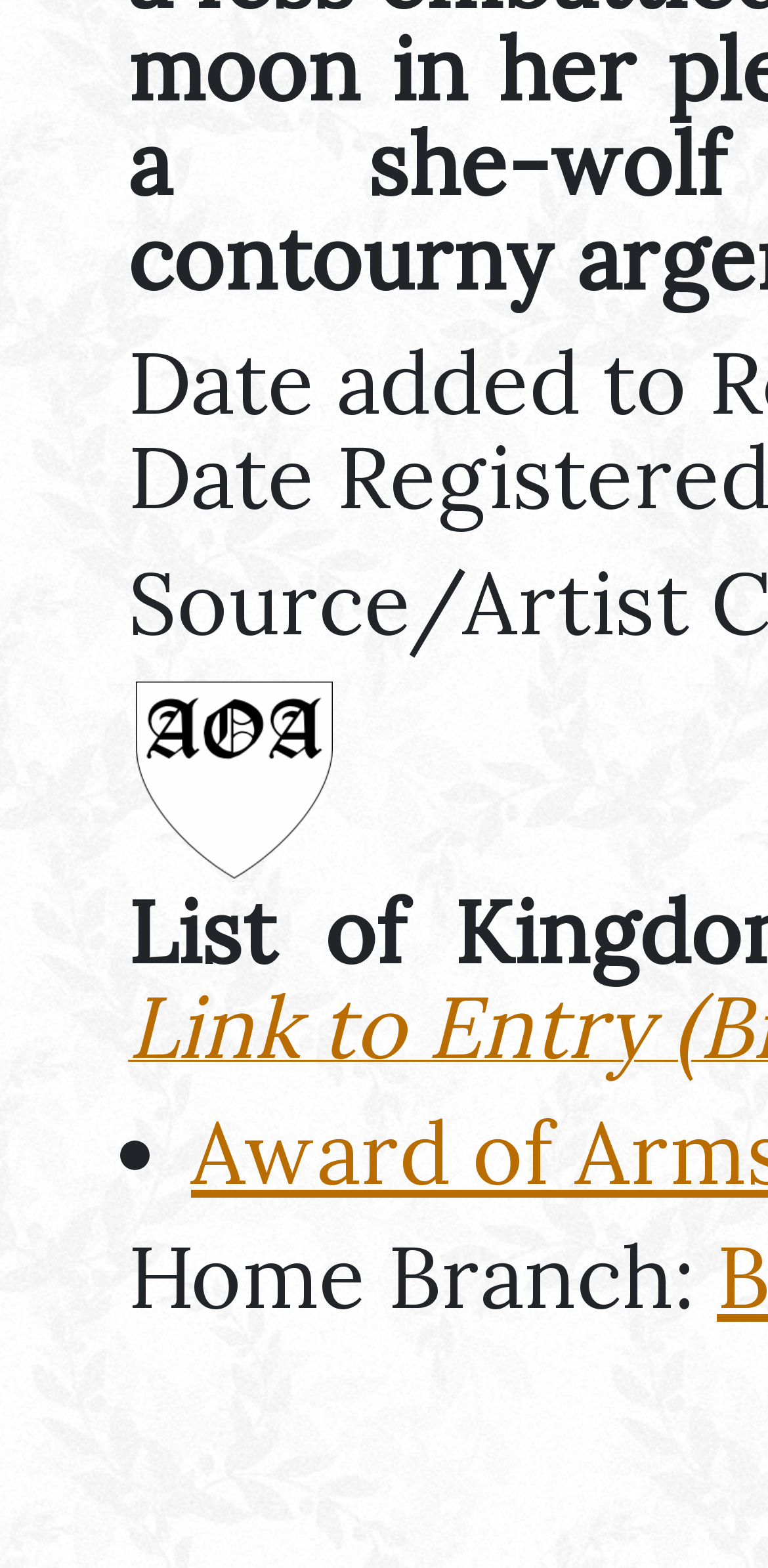Identify the bounding box coordinates for the UI element described as follows: parent_node: Brianna Wulfbeald. Use the format (top-left x, top-left y, bottom-right x, bottom-right y) and ensure all values are floating point numbers between 0 and 1.

[0.167, 0.541, 0.444, 0.566]